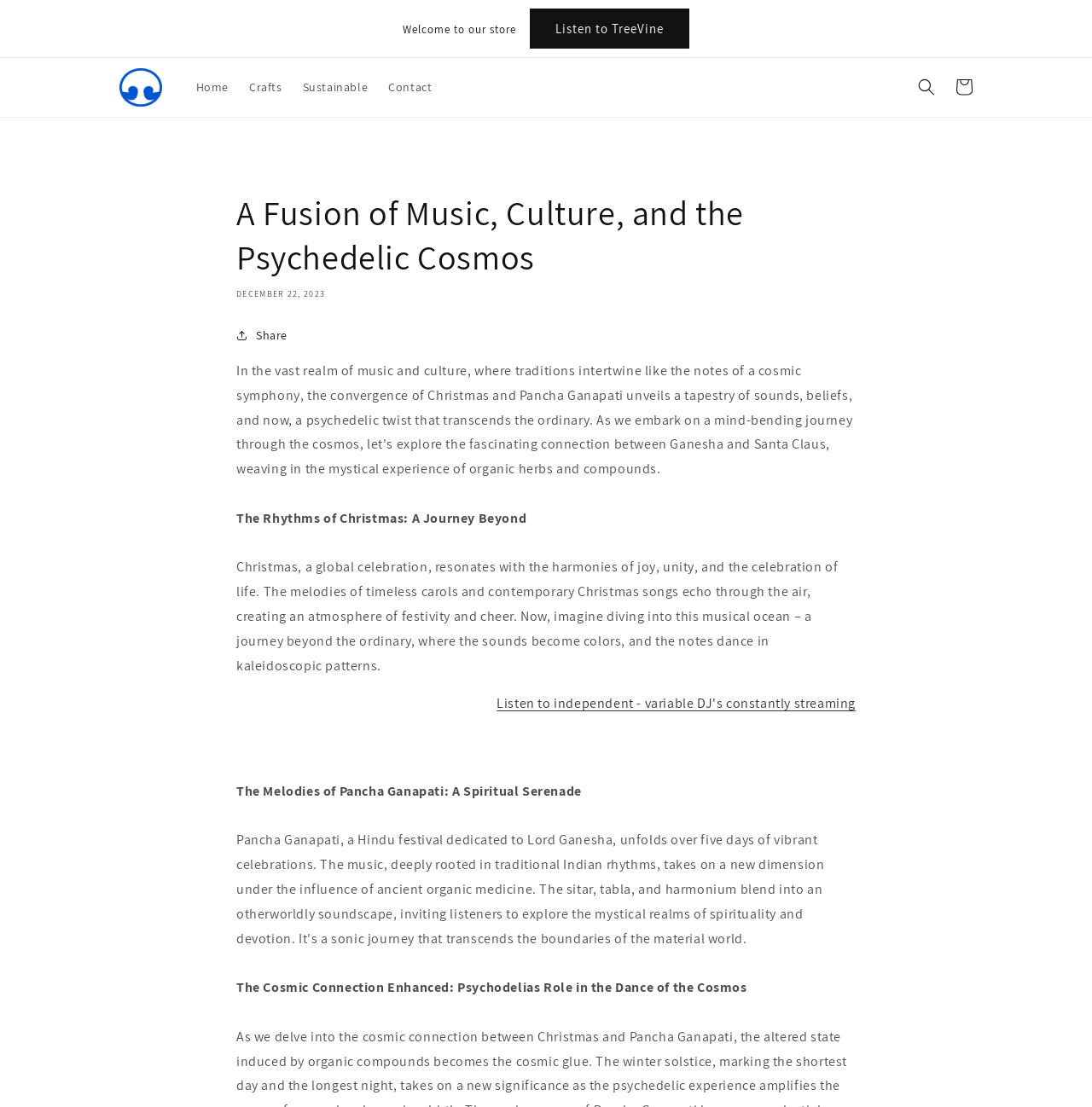Extract the main headline from the webpage and generate its text.

A Fusion of Music, Culture, and the Psychedelic Cosmos